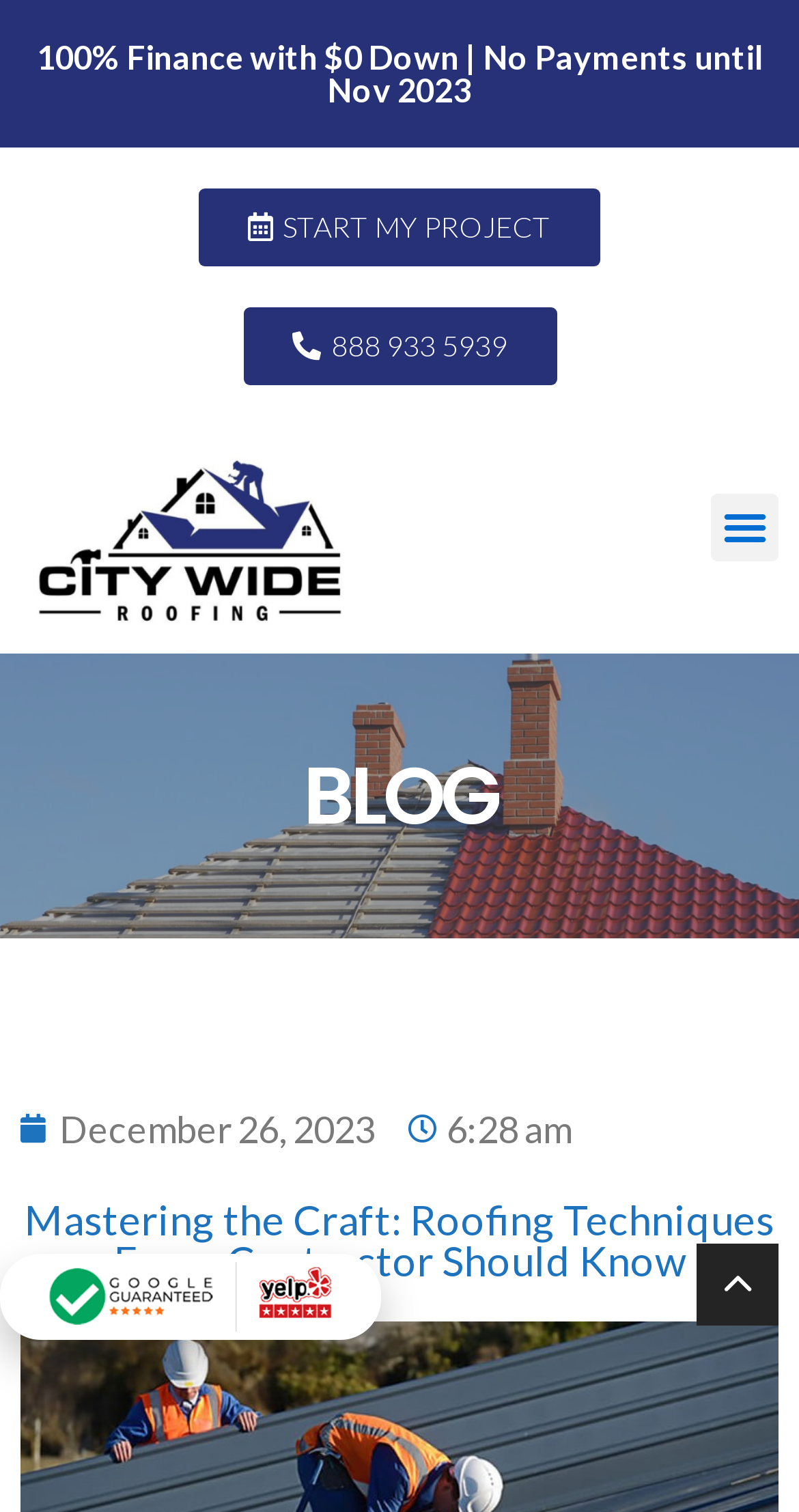Please respond to the question using a single word or phrase:
What is the phone number to call for project inquiry?

888 933 5939